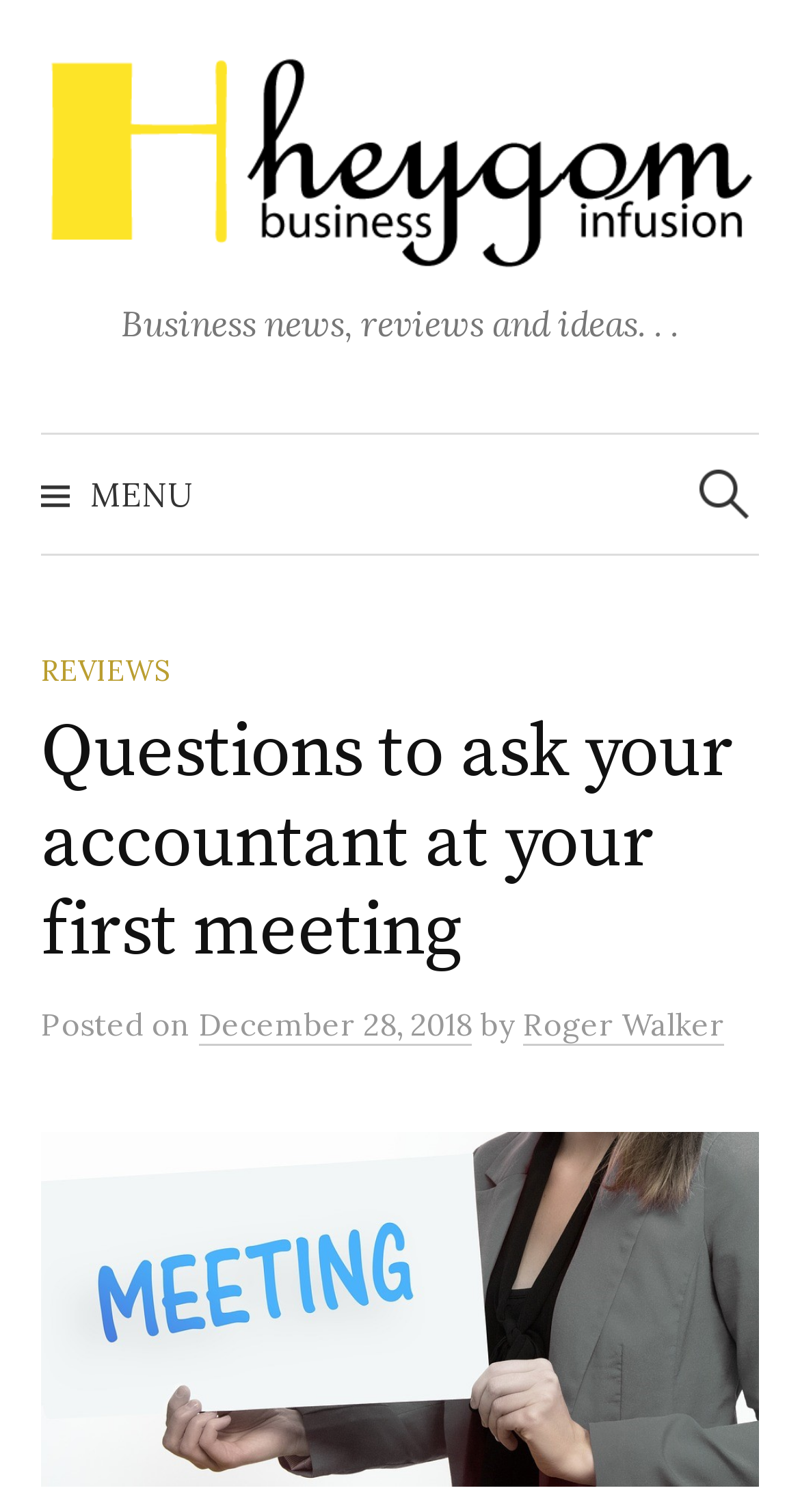Who is the author of the current article?
Provide an in-depth and detailed answer to the question.

I determined the author of the current article by looking at the text 'by Roger Walker' which is located below the heading of the article.